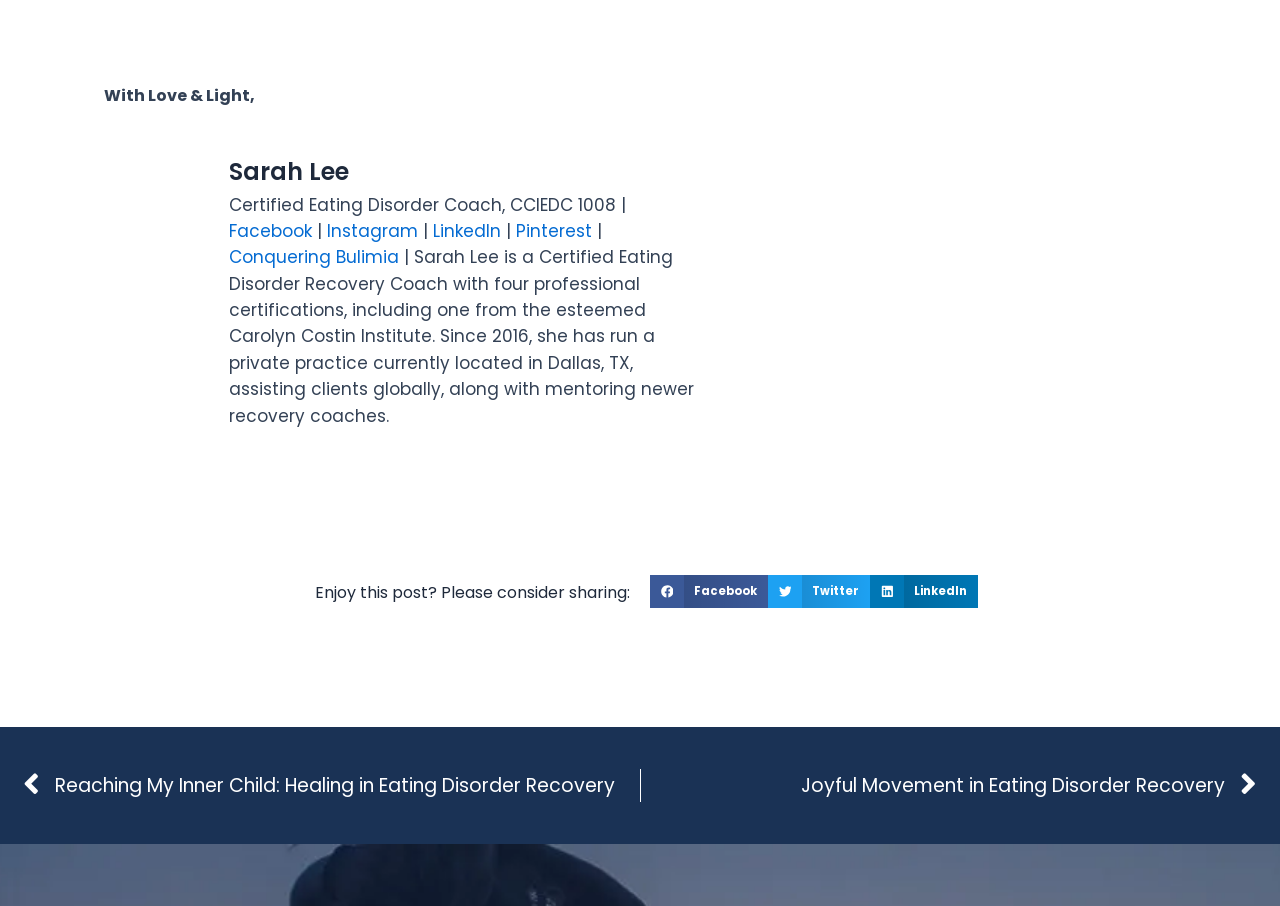What social media platforms are linked to Sarah Lee's profile?
Respond to the question with a single word or phrase according to the image.

Facebook, Instagram, LinkedIn, Pinterest